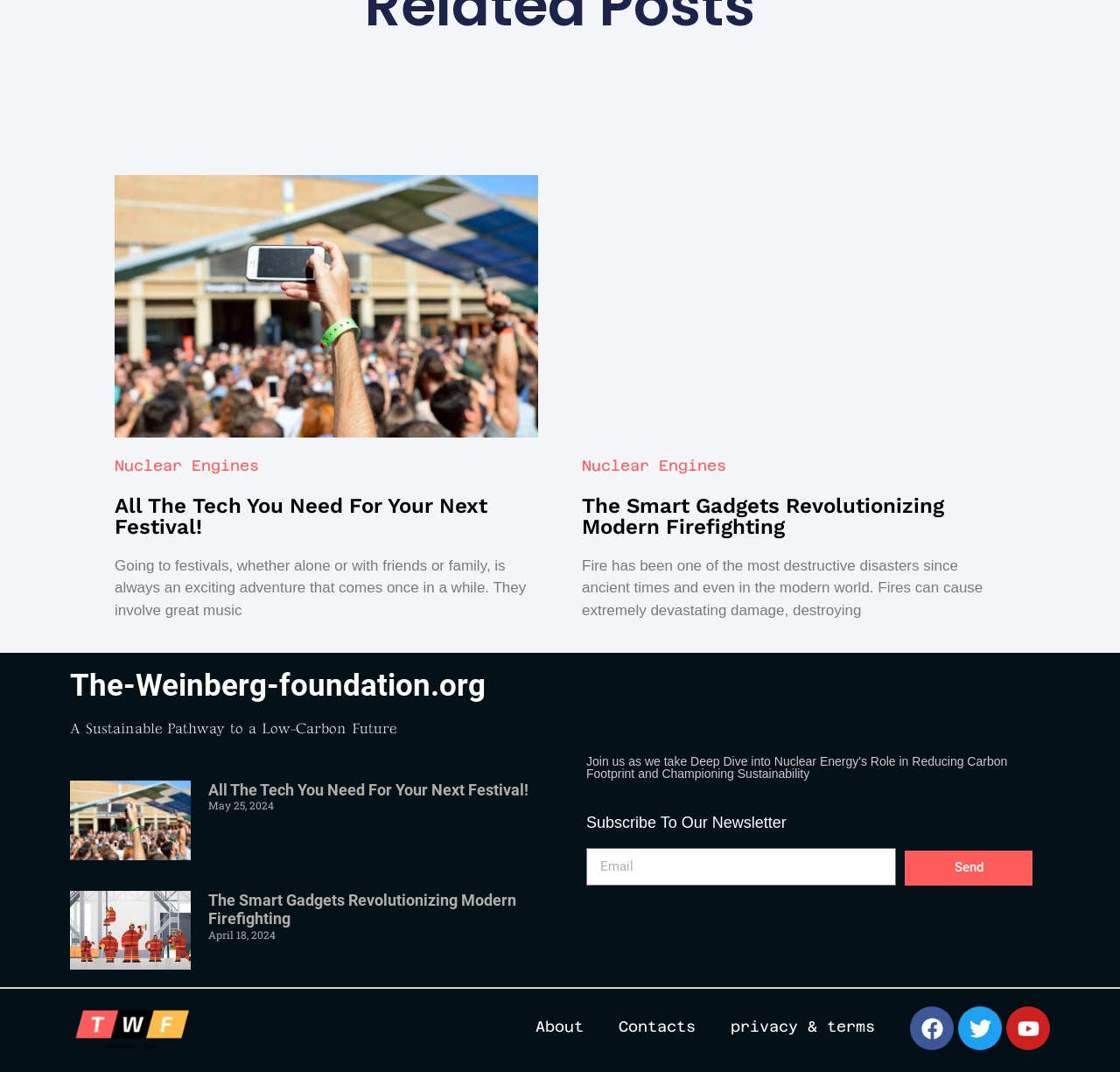Provide a brief response using a word or short phrase to this question:
What is the date of the second article?

April 18, 2024